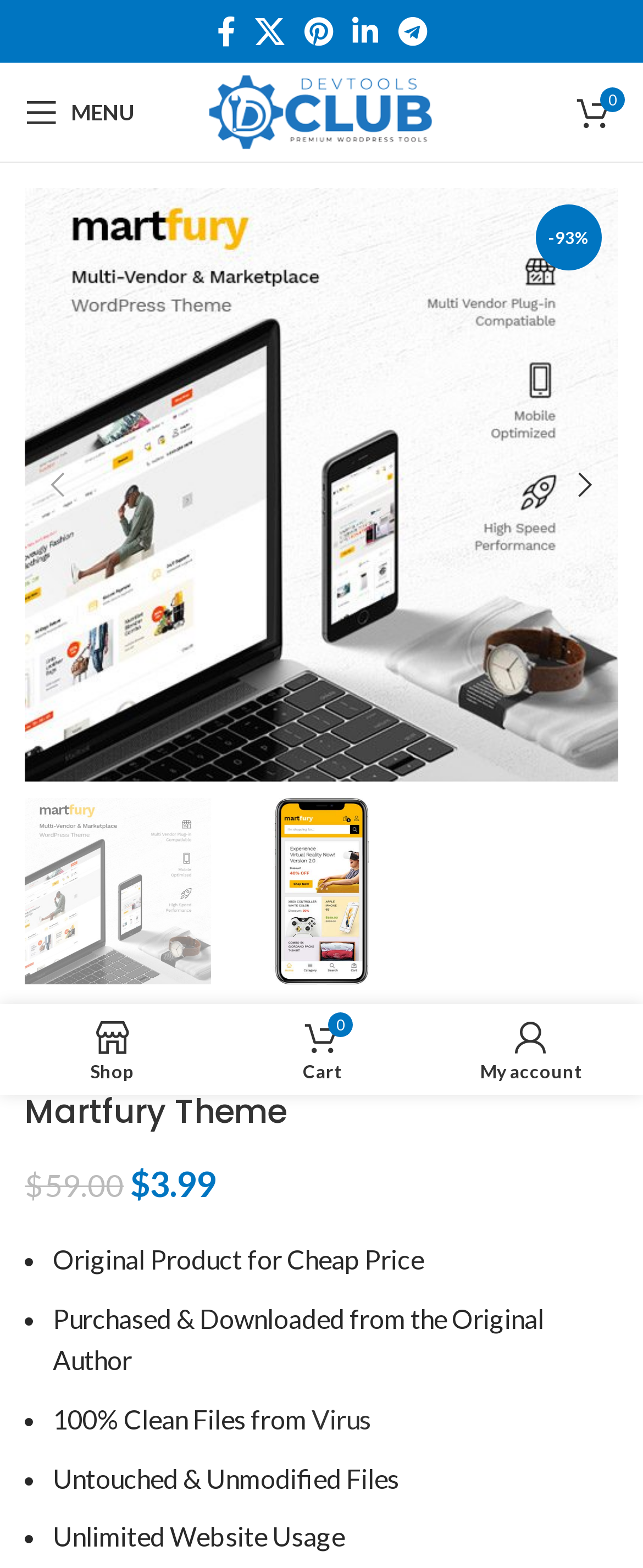Determine the bounding box for the UI element that matches this description: "0 items $0.00".

[0.872, 0.05, 0.974, 0.093]